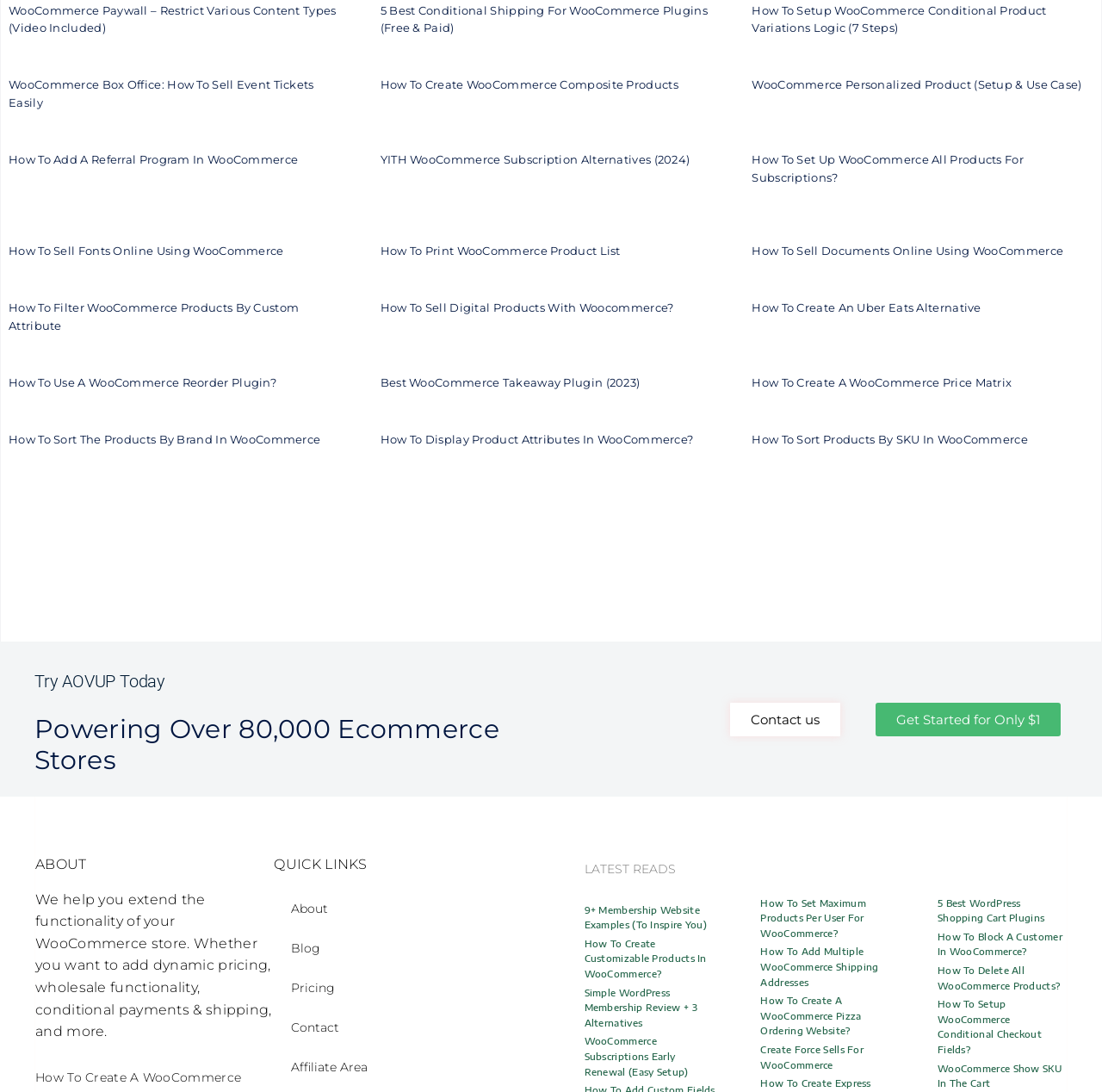Find the bounding box of the web element that fits this description: "Best WooCommerce Takeaway Plugin (2023)".

[0.345, 0.344, 0.581, 0.356]